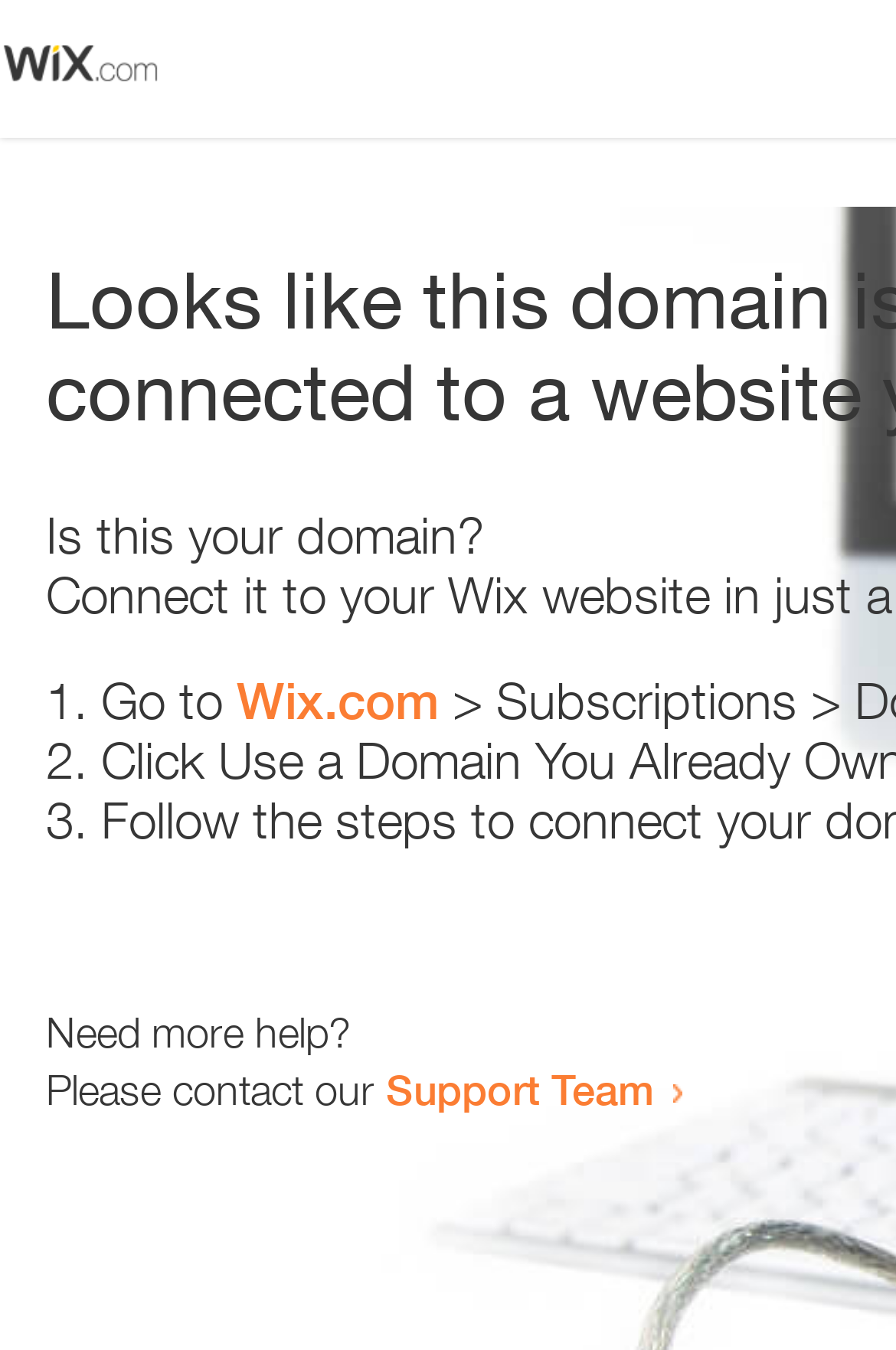What is the text above the list?
Using the visual information, reply with a single word or short phrase.

Is this your domain?